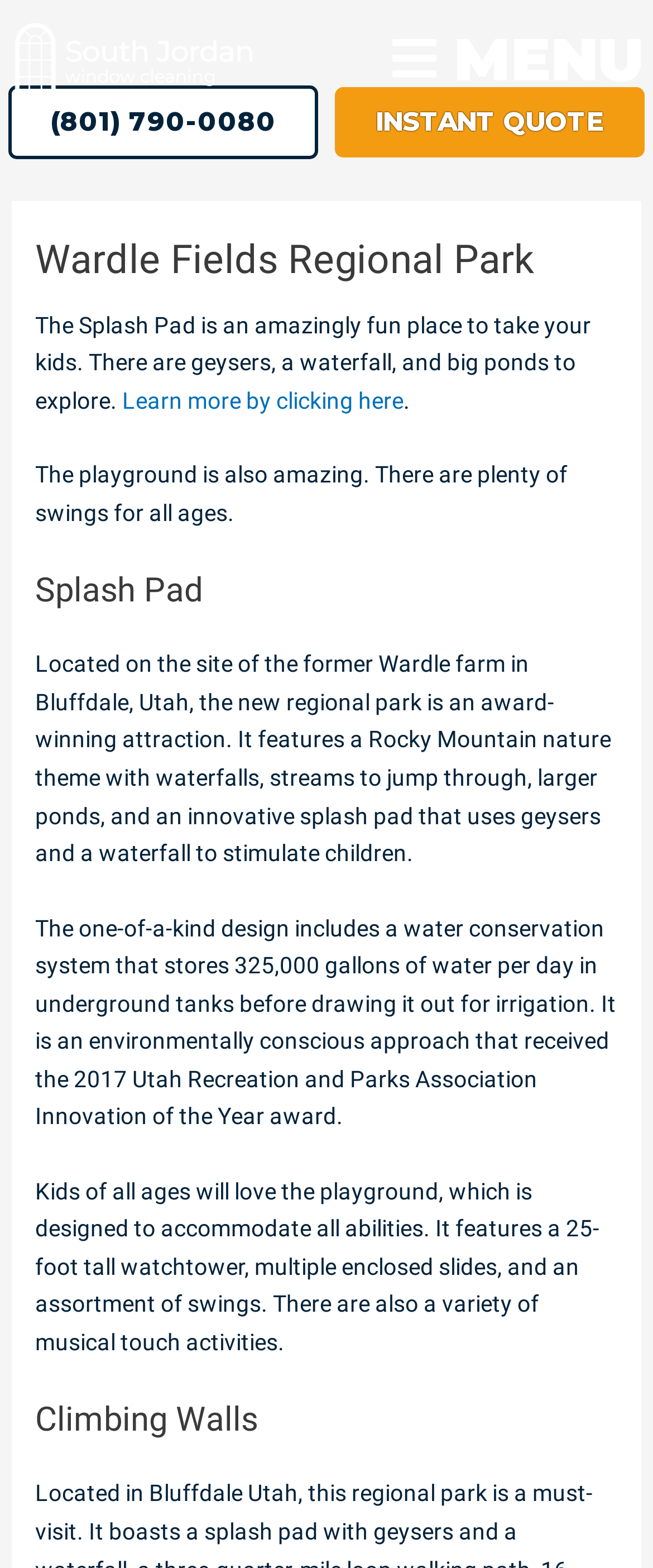What is the theme of the park?
Provide a concise answer using a single word or phrase based on the image.

Rocky Mountain nature theme